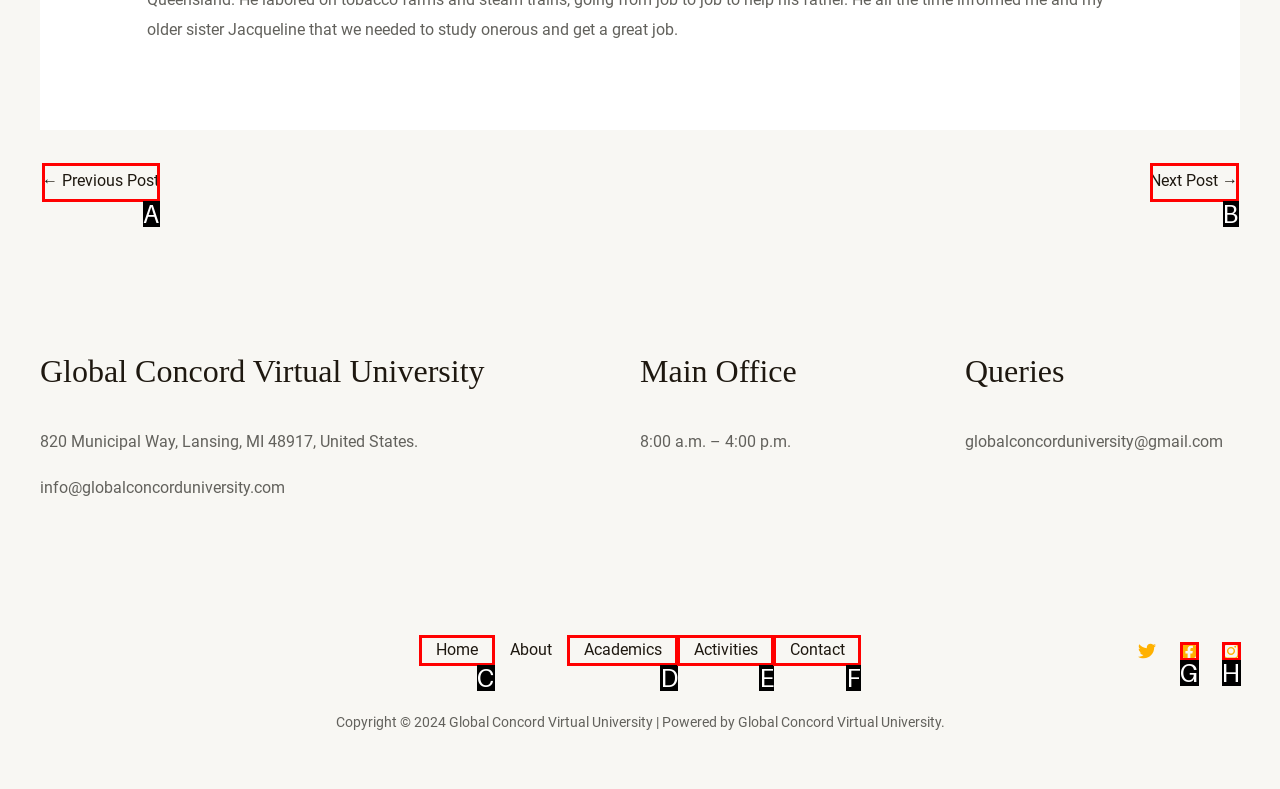Based on the task: visit home page, which UI element should be clicked? Answer with the letter that corresponds to the correct option from the choices given.

C